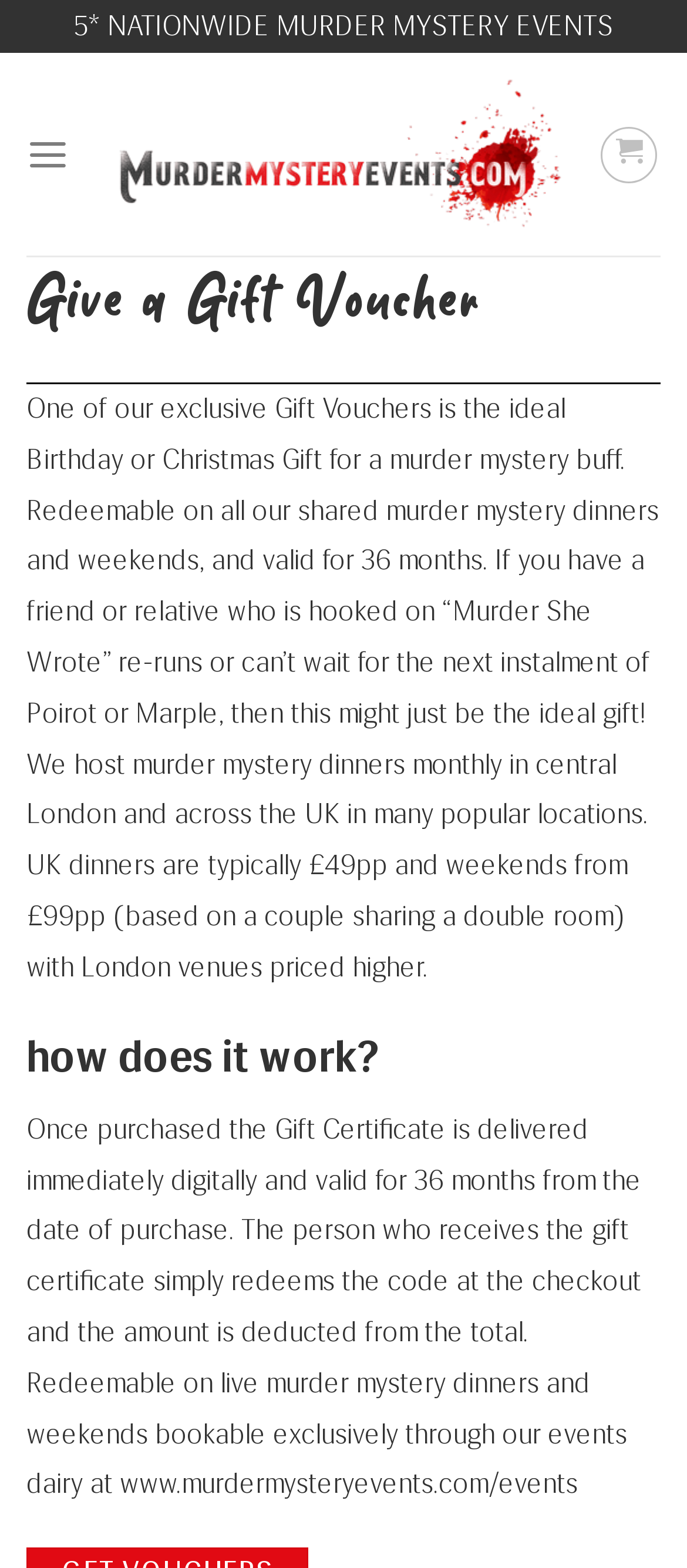What is the price range of weekends?
Based on the screenshot, answer the question with a single word or phrase.

£99pp